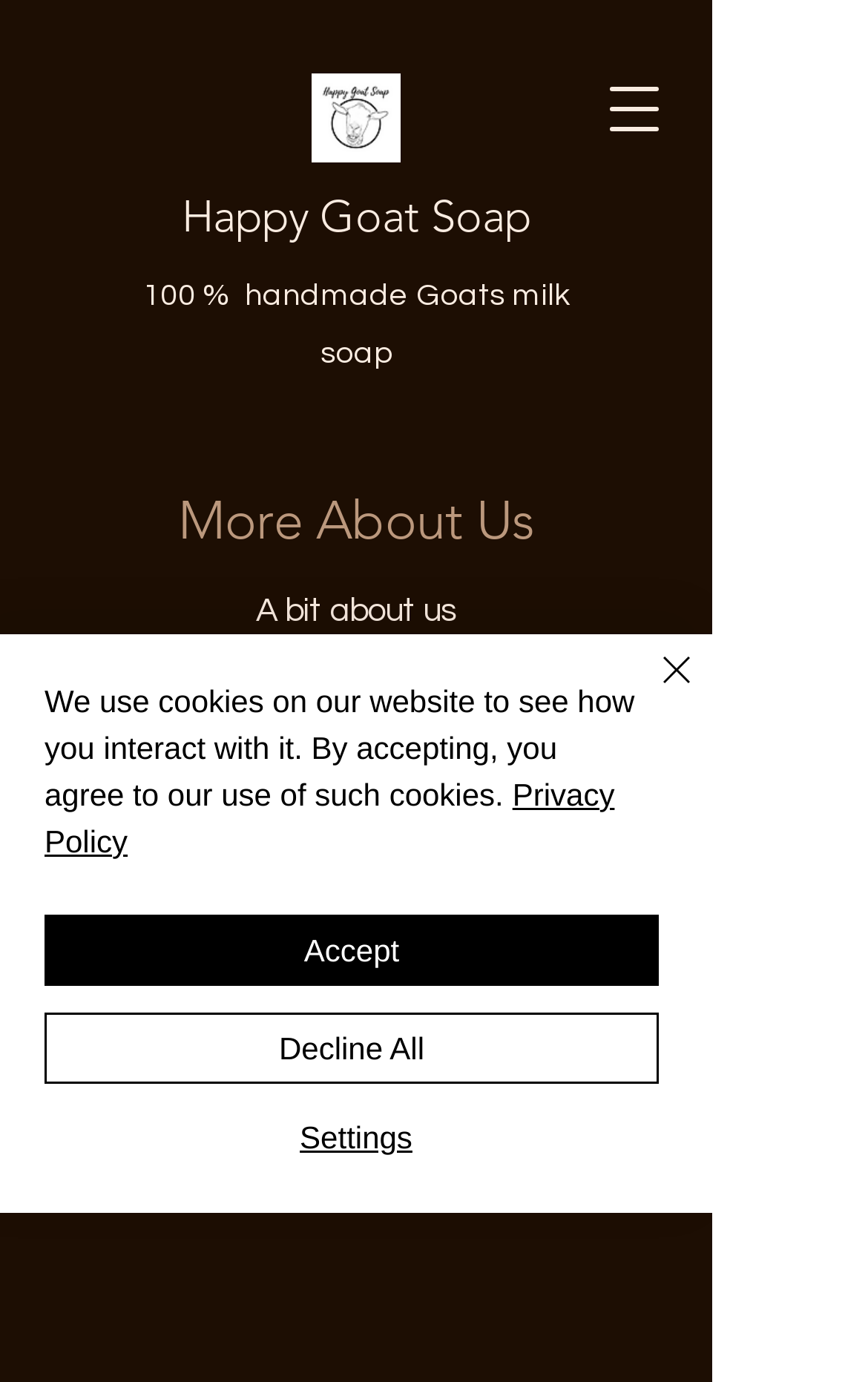What is the name of the company?
Using the details shown in the screenshot, provide a comprehensive answer to the question.

The name of the company can be found in the top-left corner of the webpage, where the logo 'Happy Goat Soap V2 (1).png' is located, and also in the link 'Happy Goat Soap' below it.